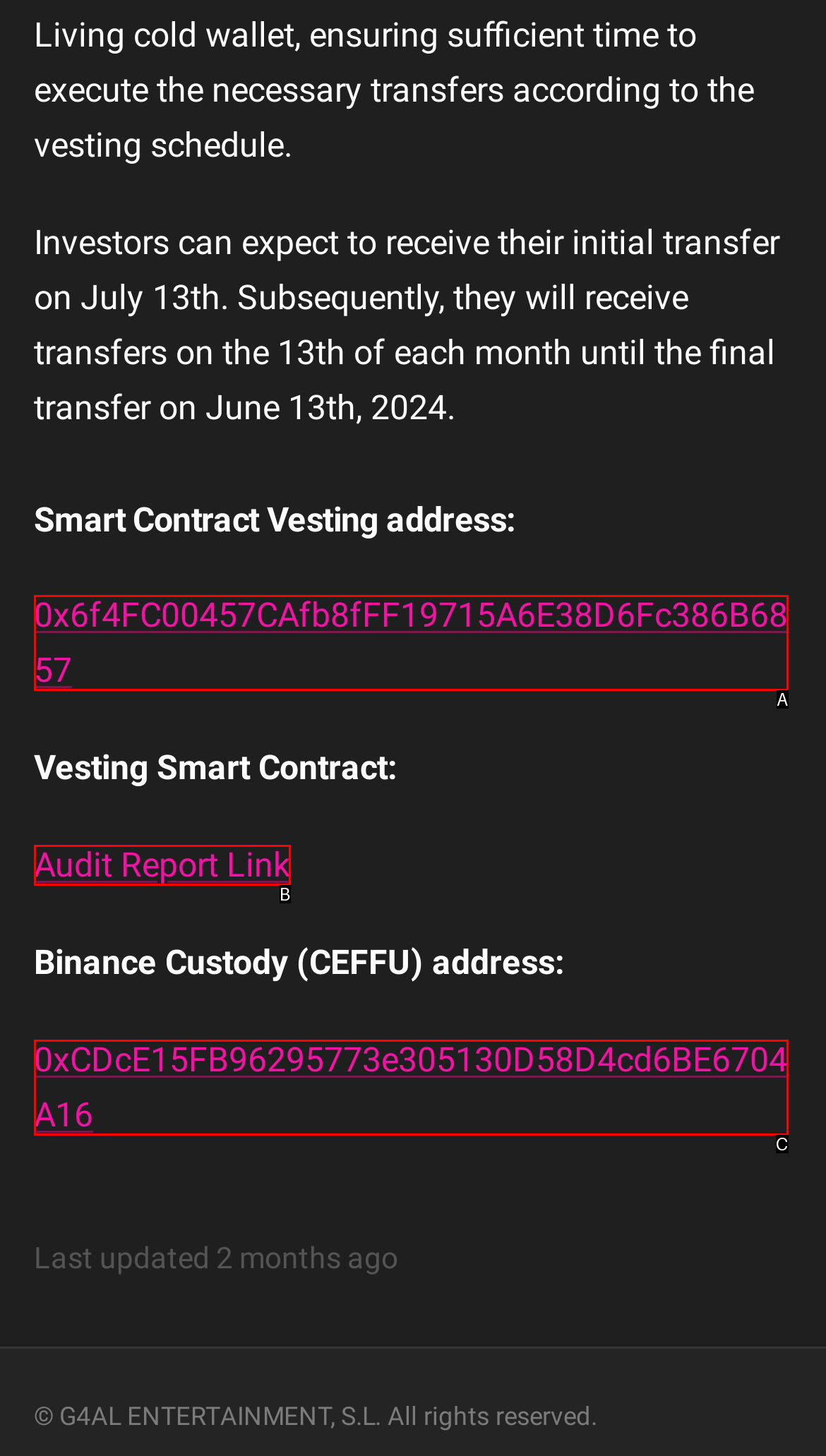From the given choices, determine which HTML element matches the description: 0x6f4FC00457CAfb8fFF19715A6E38D6Fc386B6857. Reply with the appropriate letter.

A